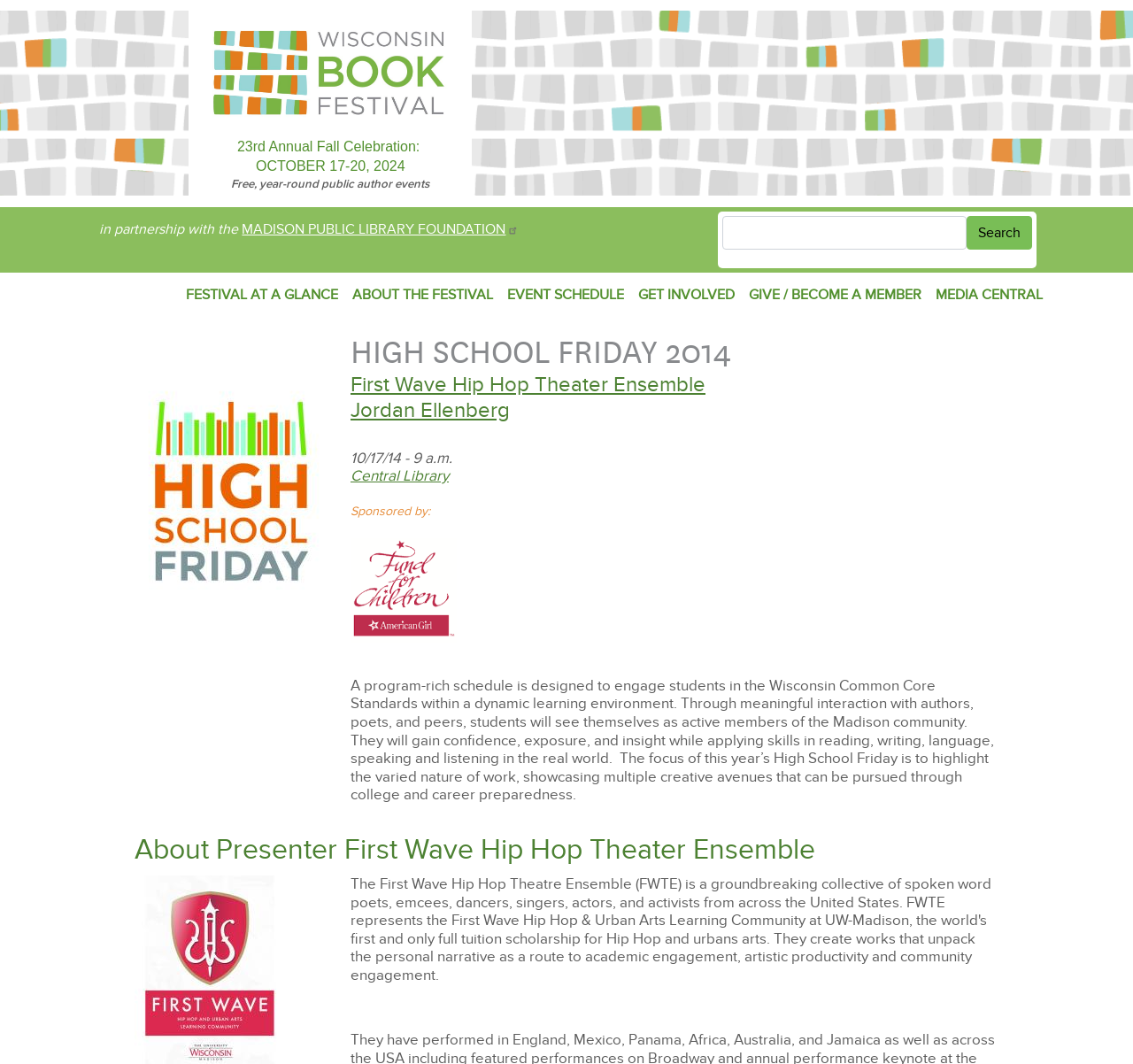Identify the bounding box coordinates for the UI element described as follows: "Central Library". Ensure the coordinates are four float numbers between 0 and 1, formatted as [left, top, right, bottom].

[0.309, 0.439, 0.396, 0.456]